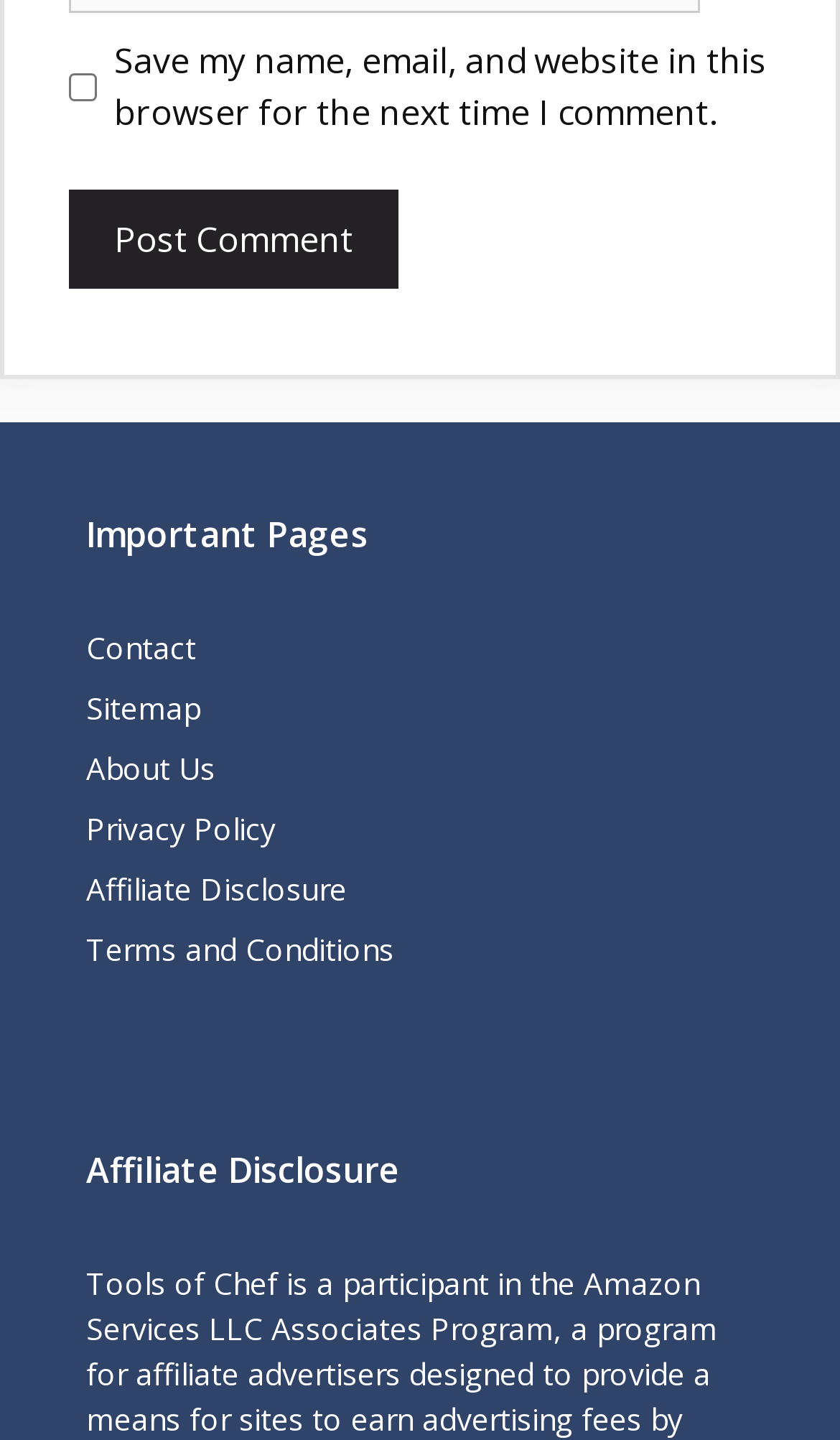Please identify the bounding box coordinates of the area that needs to be clicked to follow this instruction: "Check the checkbox to save your name and email".

[0.082, 0.05, 0.115, 0.07]